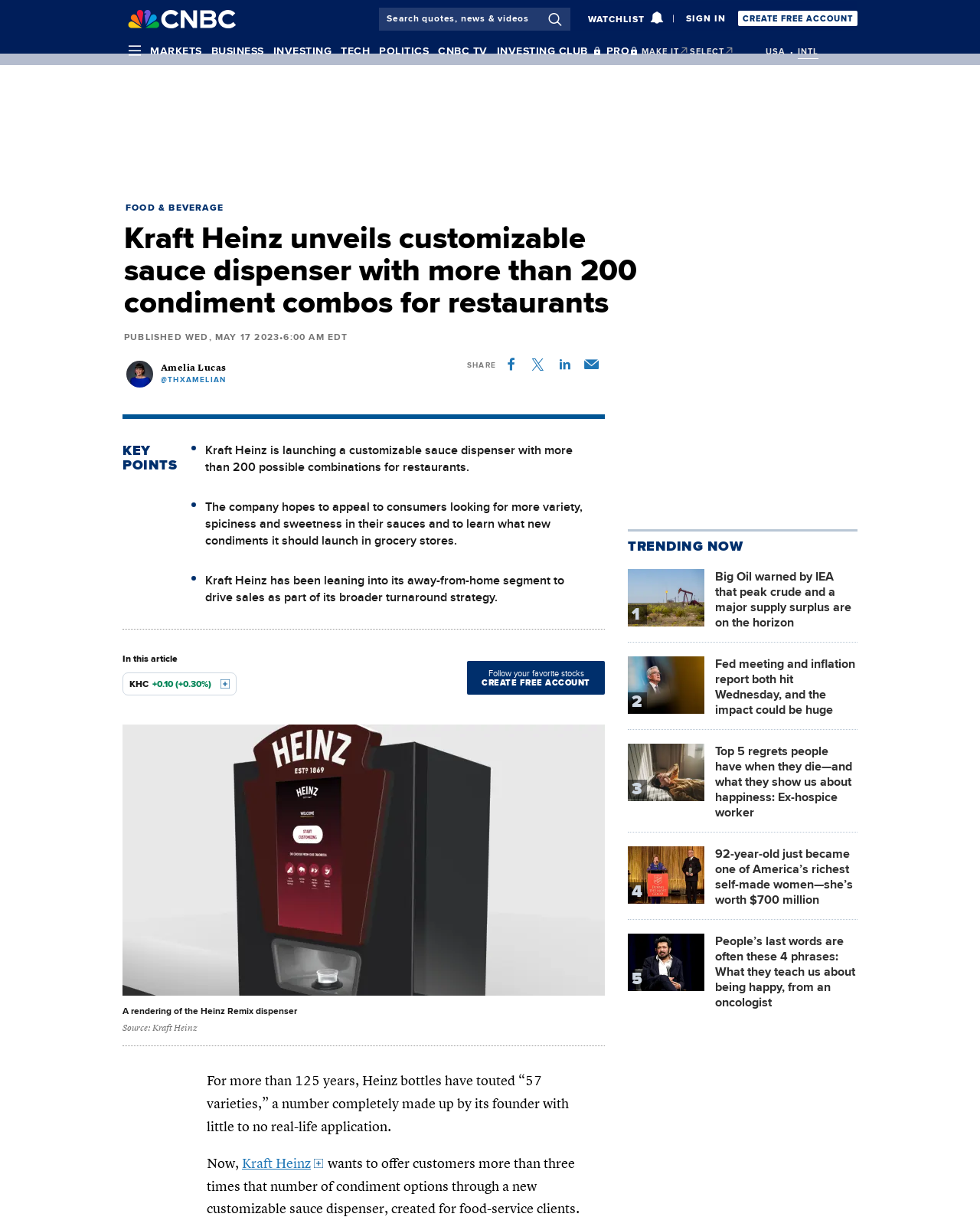What is the name of the author of the article?
Based on the image, give a concise answer in the form of a single word or short phrase.

Amelia Lucas